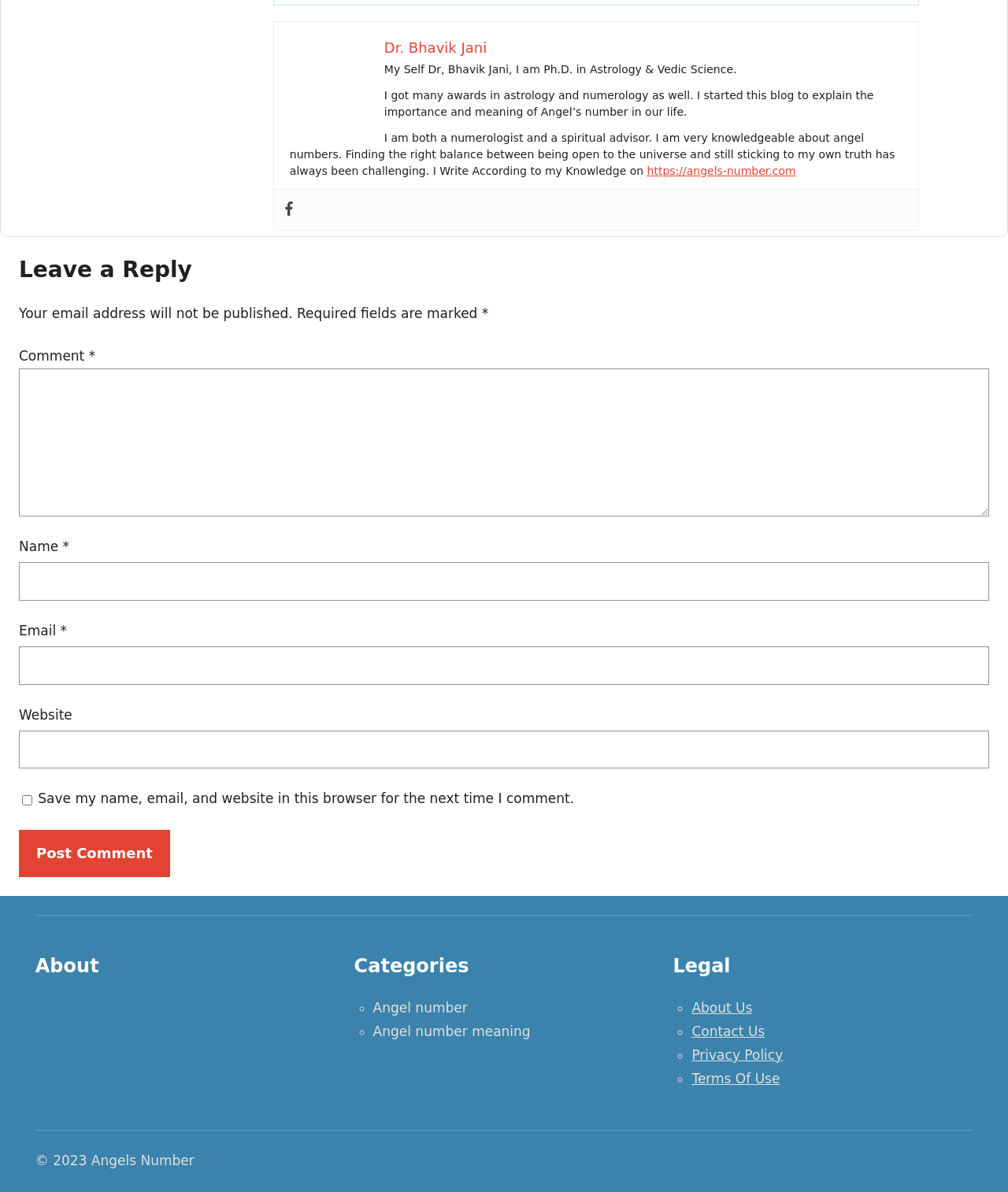What is the profession of Dr. Bhavik Jani?
Using the image, provide a detailed and thorough answer to the question.

Based on the StaticText element with the text 'My Self Dr, Bhavik Jani, I am Ph.D. in Astrology & Vedic Science.', we can infer that Dr. Bhavik Jani is a professional in the field of Astrology and Vedic Science.